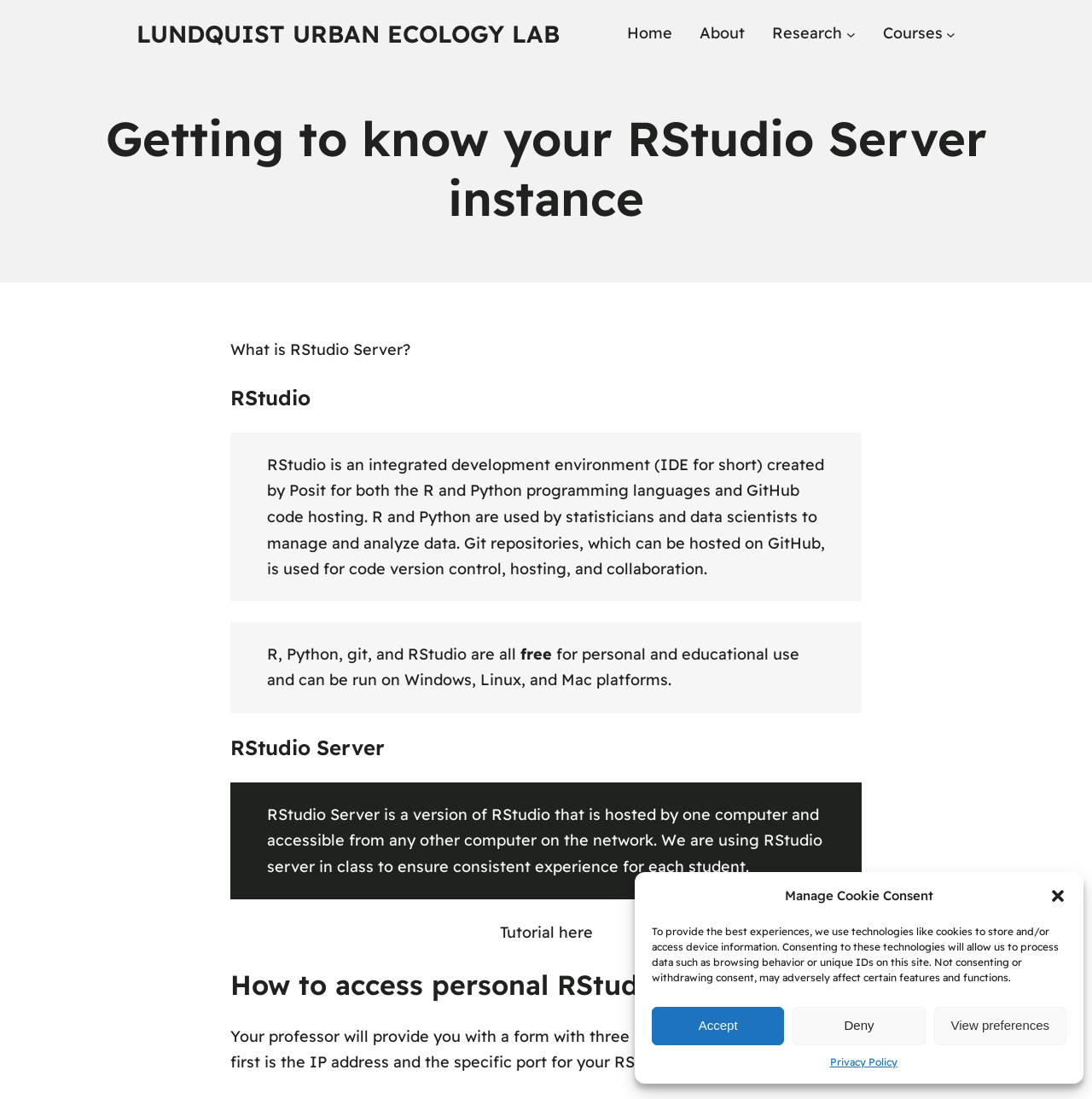Describe every aspect of the webpage in a detailed manner.

The webpage is about introducing RStudio Server, an integrated development environment (IDE) for R and Python programming languages, and its usage in a class setting. 

At the top of the page, there is a dialog box for managing cookie consent, which includes a description of the technologies used, buttons to accept, deny, or view preferences, and a link to the privacy policy.

Below the dialog box, there is a heading with the title "LUNDQUIST URBAN ECOLOGY LAB" and a navigation menu with links to "Home", "About", "Research", and "Courses".

The main content of the page is divided into sections. The first section has a heading "Getting to know your RStudio Server instance" and introduces RStudio Server, describing it as an IDE created by Posit for R and Python programming languages and GitHub code hosting. 

The second section has a heading "RStudio Server" and explains that RStudio Server is a version of RStudio that can be accessed from any computer on the network, which is used in the class to ensure a consistent experience for each student. 

The third section has a heading "How to access personal RStudio instance" and provides instructions on how to access a personal RStudio instance, which involves receiving a form with three pieces of information from the professor.